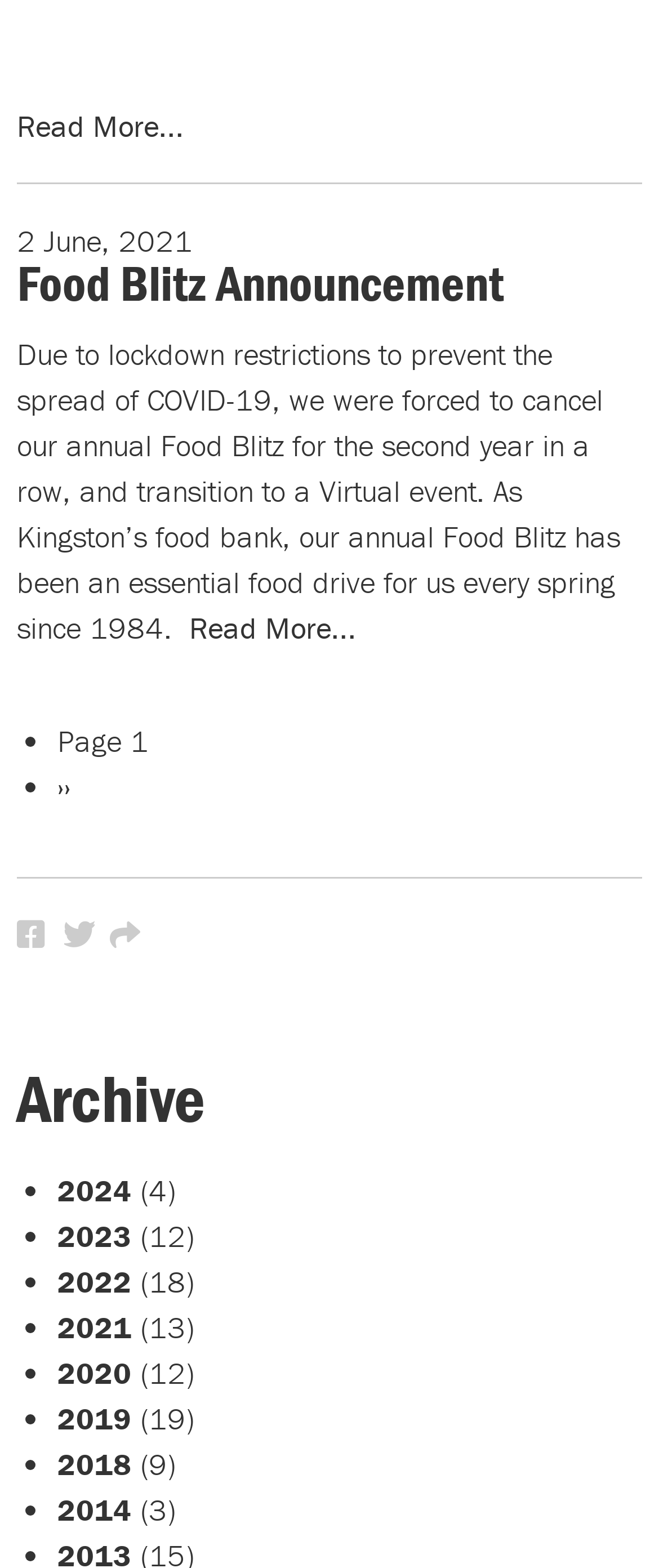What years are listed in the Archive section?
Can you provide an in-depth and detailed response to the question?

The Archive section at the bottom of the webpage lists several years, including 2024, 2023, 2022, 2021, 2020, 2019, 2018, and 2014, which can be found by examining the link elements with text content representing the years.